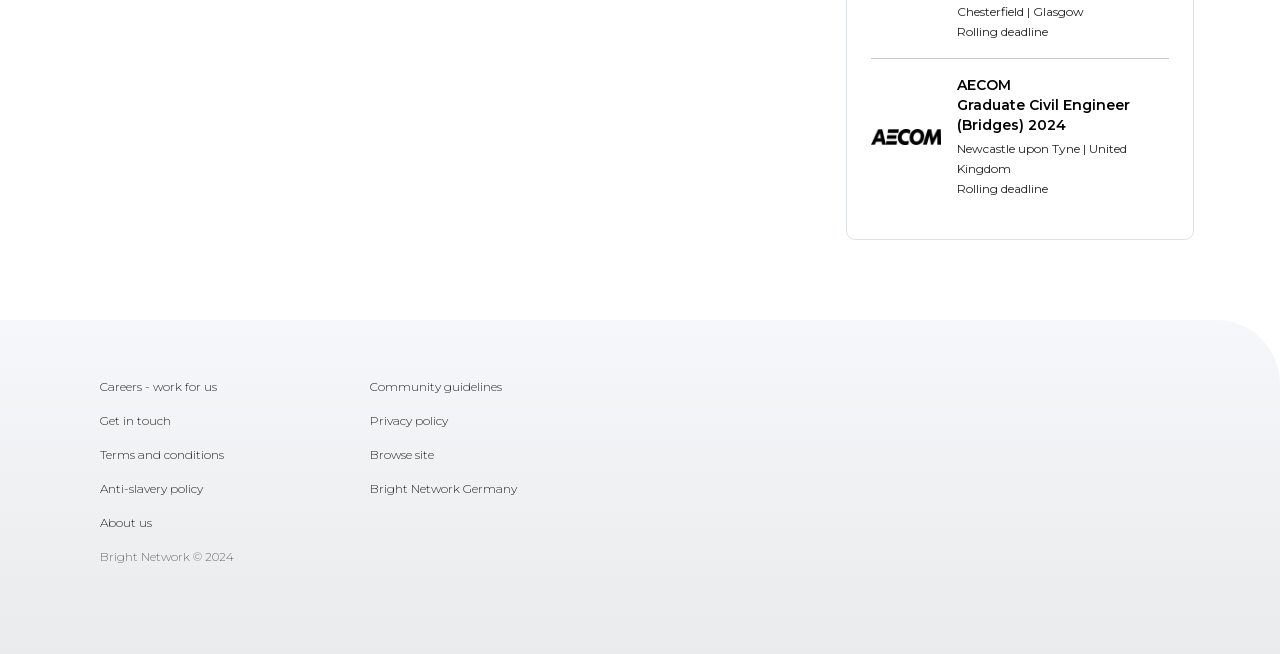Respond to the question with just a single word or phrase: 
What is the type of engineer mentioned in the job description?

Civil Engineer